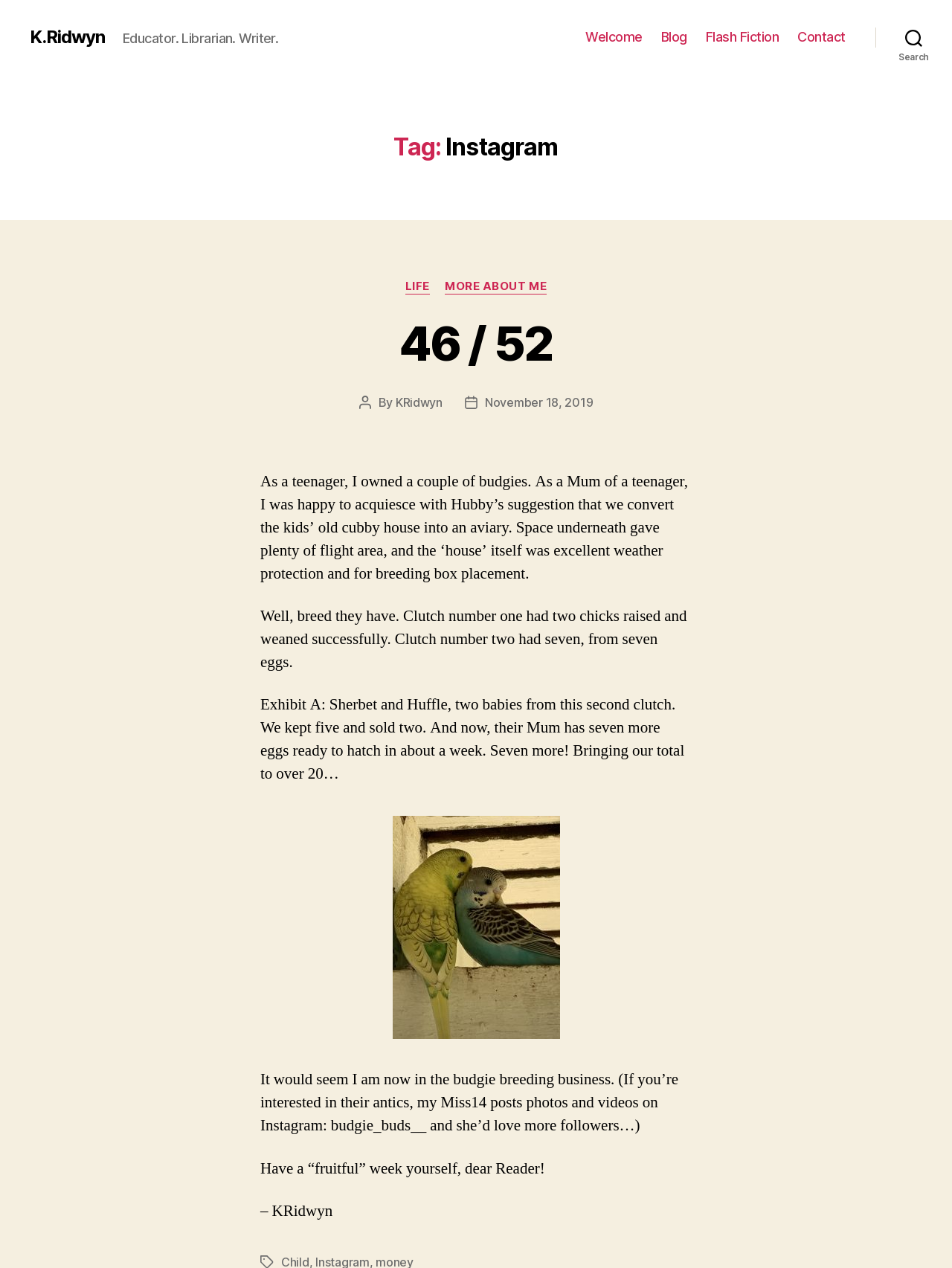Return the bounding box coordinates of the UI element that corresponds to this description: "Work and Family Research Network". The coordinates must be given as four float numbers in the range of 0 and 1, [left, top, right, bottom].

None